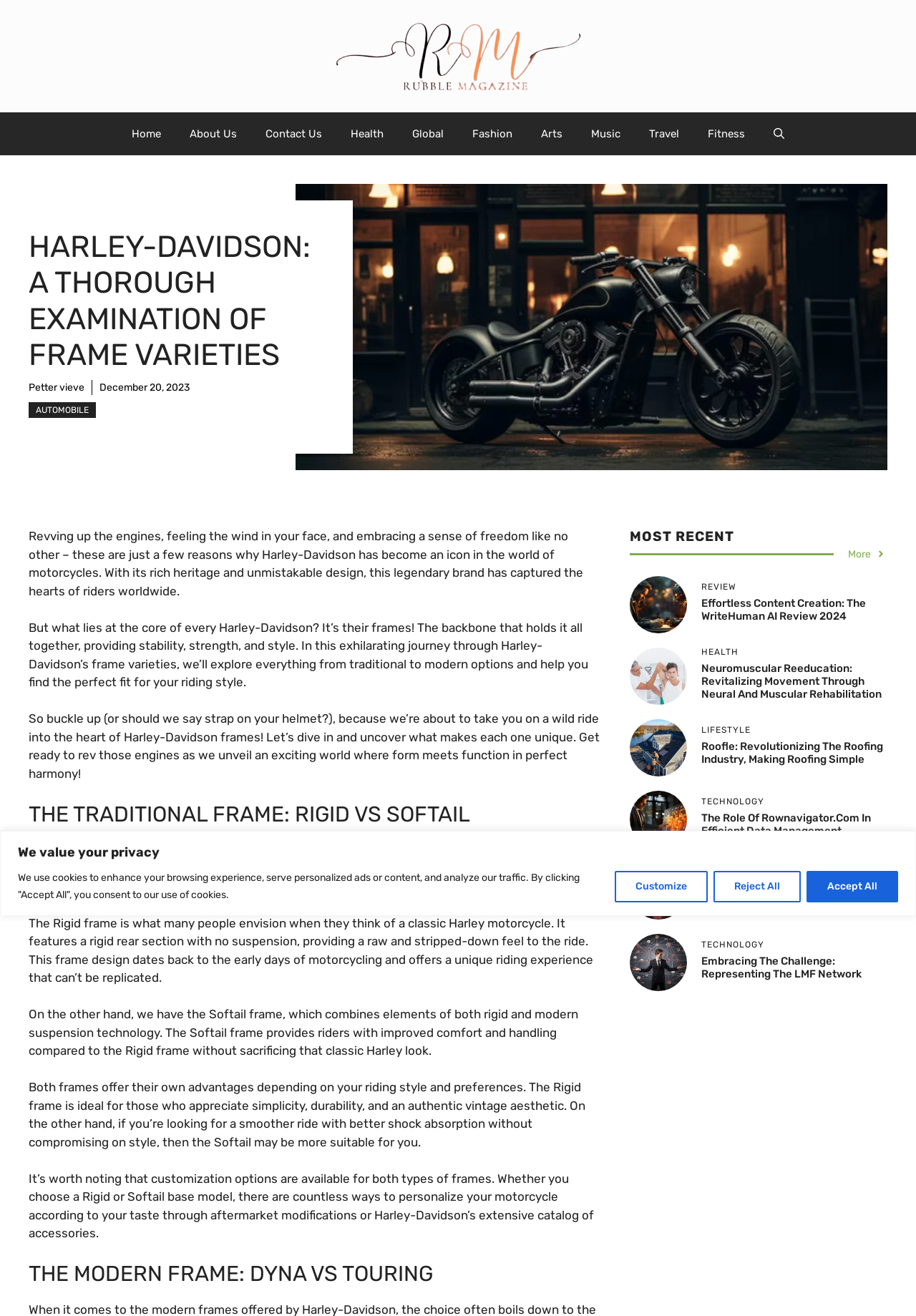Can you identify the bounding box coordinates of the clickable region needed to carry out this instruction: 'Explore 'Roofle: Revolutionizing The Roofing Industry, Making Roofing Simple''? The coordinates should be four float numbers within the range of 0 to 1, stated as [left, top, right, bottom].

[0.766, 0.562, 0.964, 0.582]